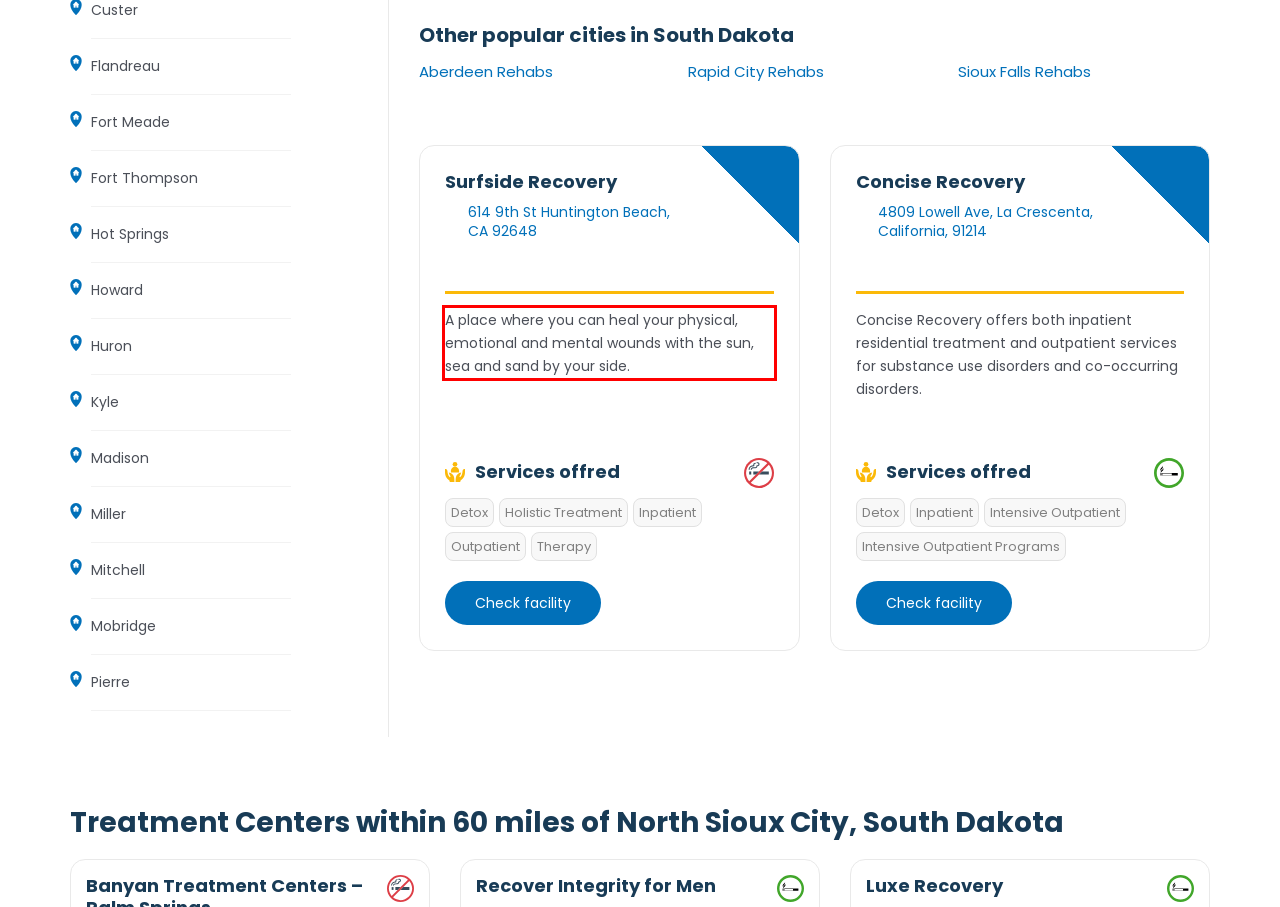Please examine the webpage screenshot and extract the text within the red bounding box using OCR.

A place where you can heal your physical, emotional and mental wounds with the sun, sea and sand by your side.